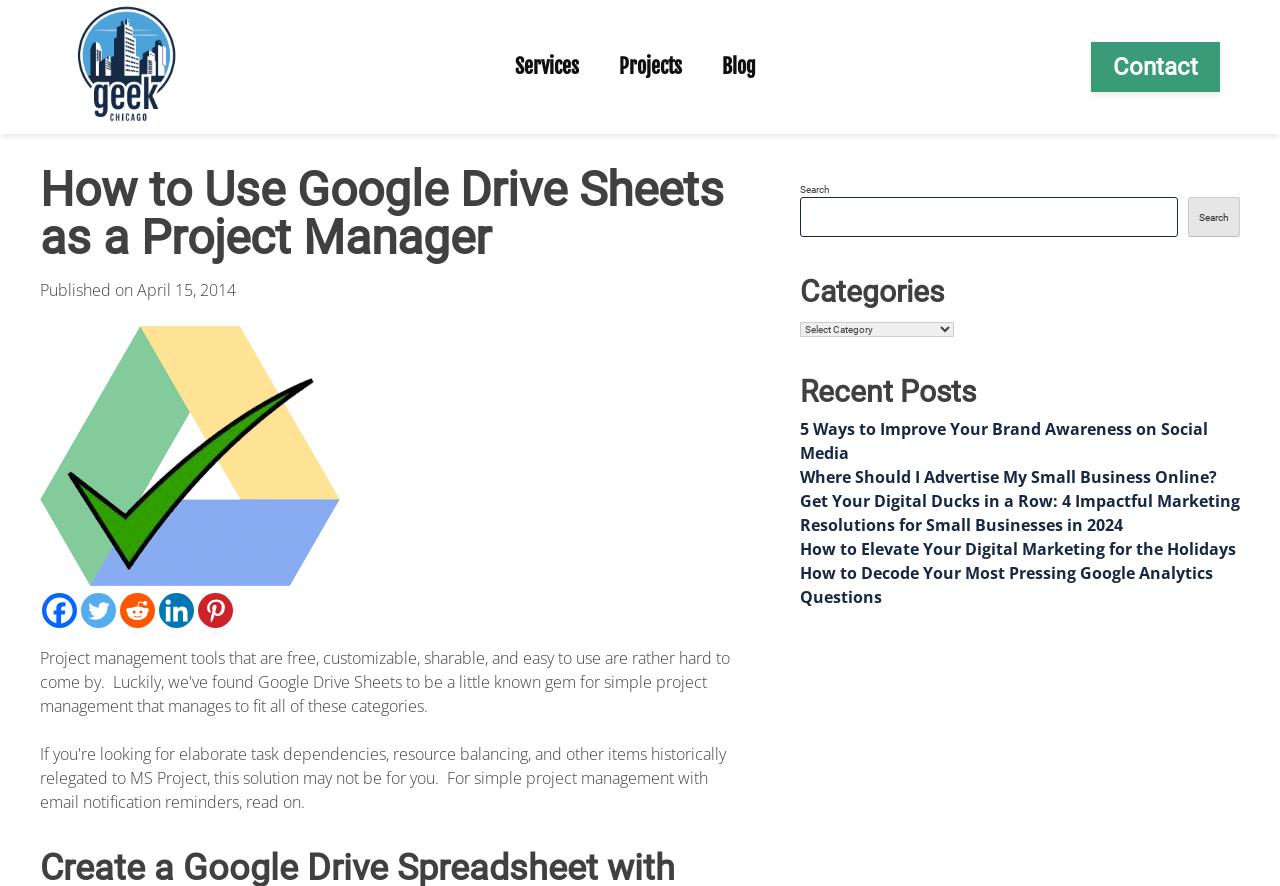Select the bounding box coordinates of the element I need to click to carry out the following instruction: "Search for something".

[0.625, 0.205, 0.969, 0.267]